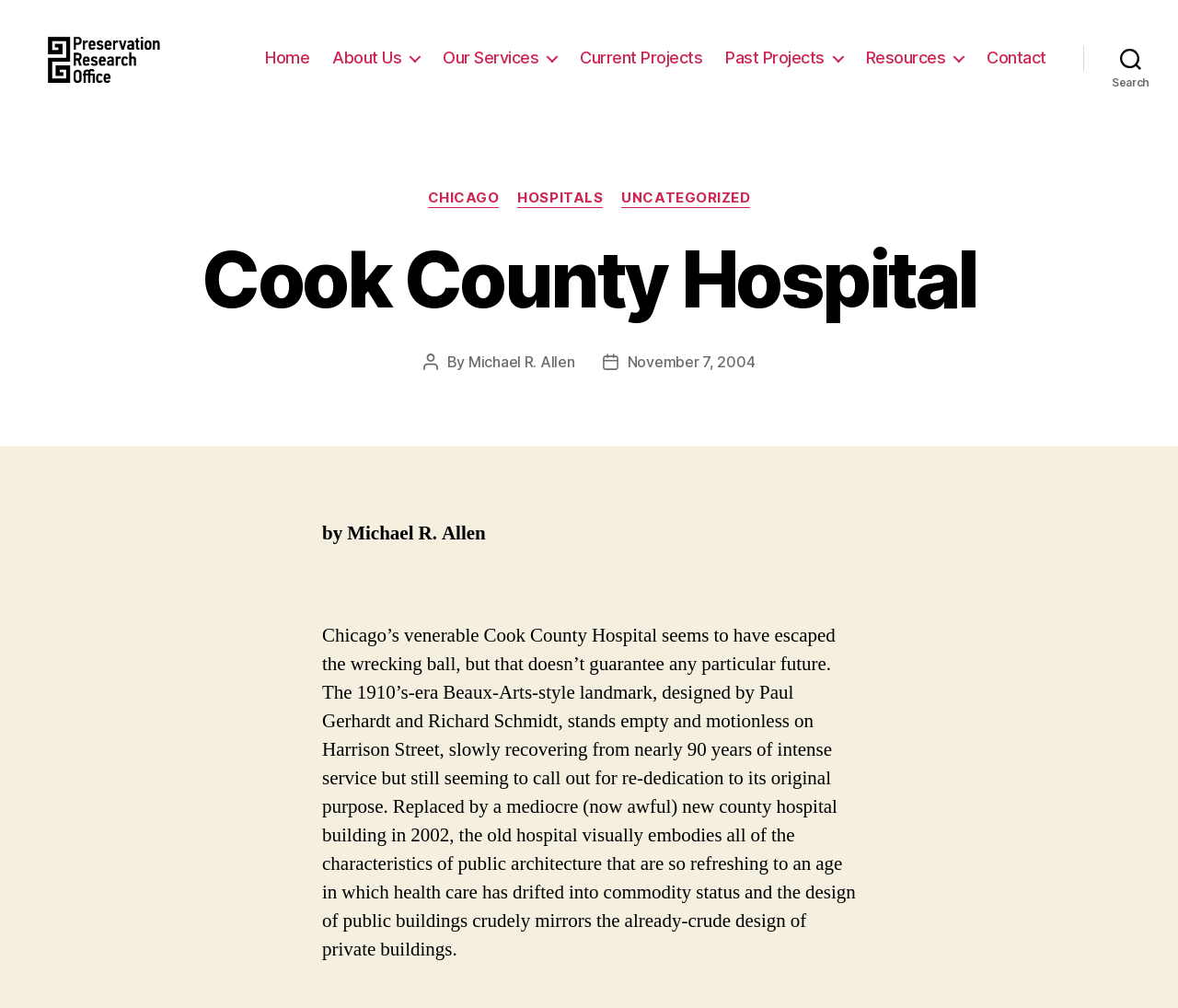Write an extensive caption that covers every aspect of the webpage.

The webpage is about Cook County Hospital, with a focus on its preservation. At the top left, there is a link to the "Preservation Research Office" accompanied by an image with the same name. Below this, a horizontal navigation menu spans across the page, featuring links to various sections such as "Home", "About Us", "Our Services", and more.

On the right side of the page, near the top, there is a search button. When expanded, it reveals a header section with categories and links to related topics like "CHICAGO" and "HOSPITALS". Below this, a prominent heading reads "Cook County Hospital".

The main content of the page is a lengthy article about the hospital's history and current state. The article is attributed to an author, Michael R. Allen, and is dated November 7, 2004. The text describes the hospital's architecture, its replacement by a new building, and the author's thoughts on the significance of public architecture in the context of healthcare.